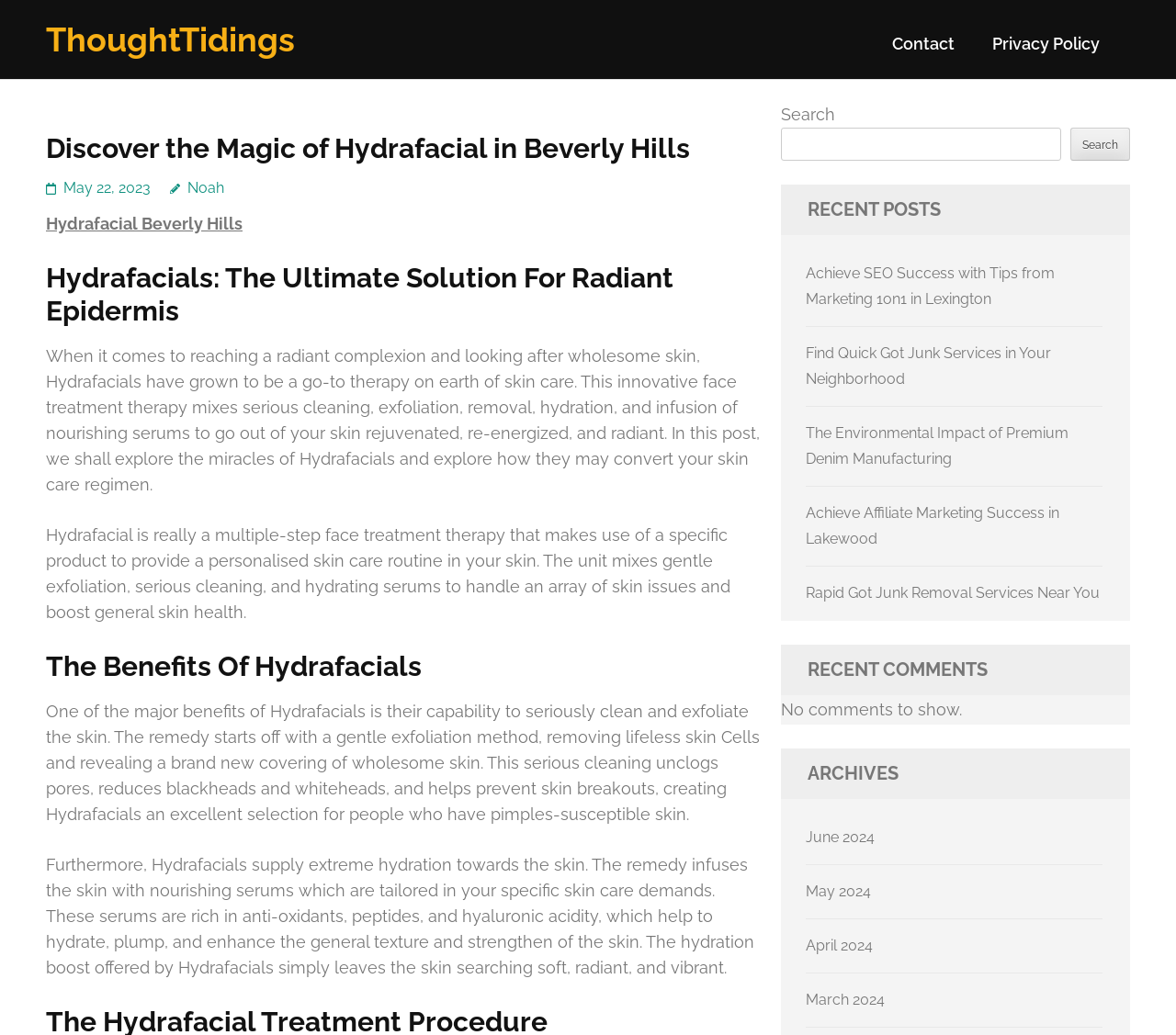What is the function of the search box? From the image, respond with a single word or brief phrase.

Search